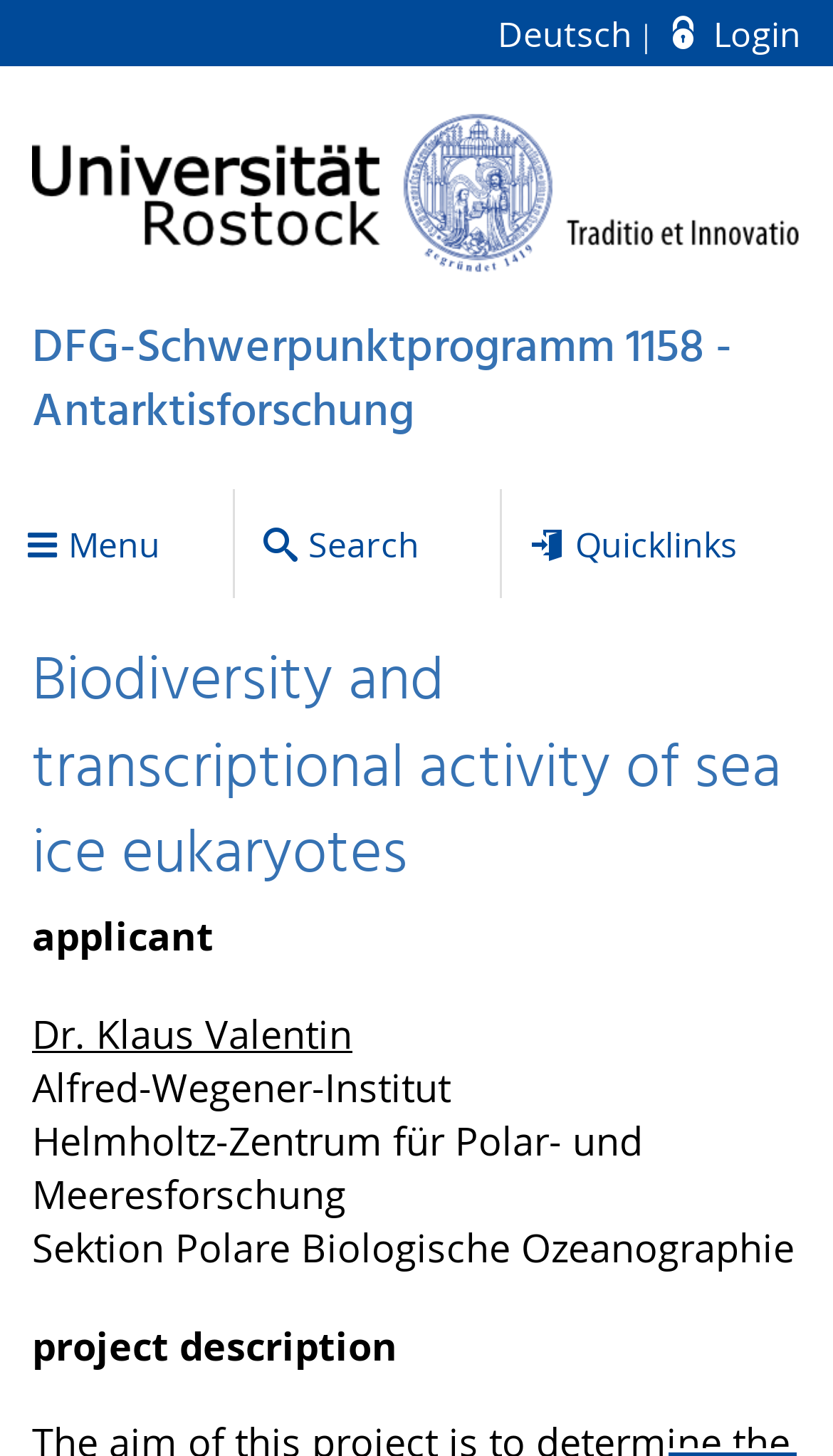Kindly determine the bounding box coordinates for the area that needs to be clicked to execute this instruction: "Search for something".

[0.283, 0.337, 0.601, 0.411]